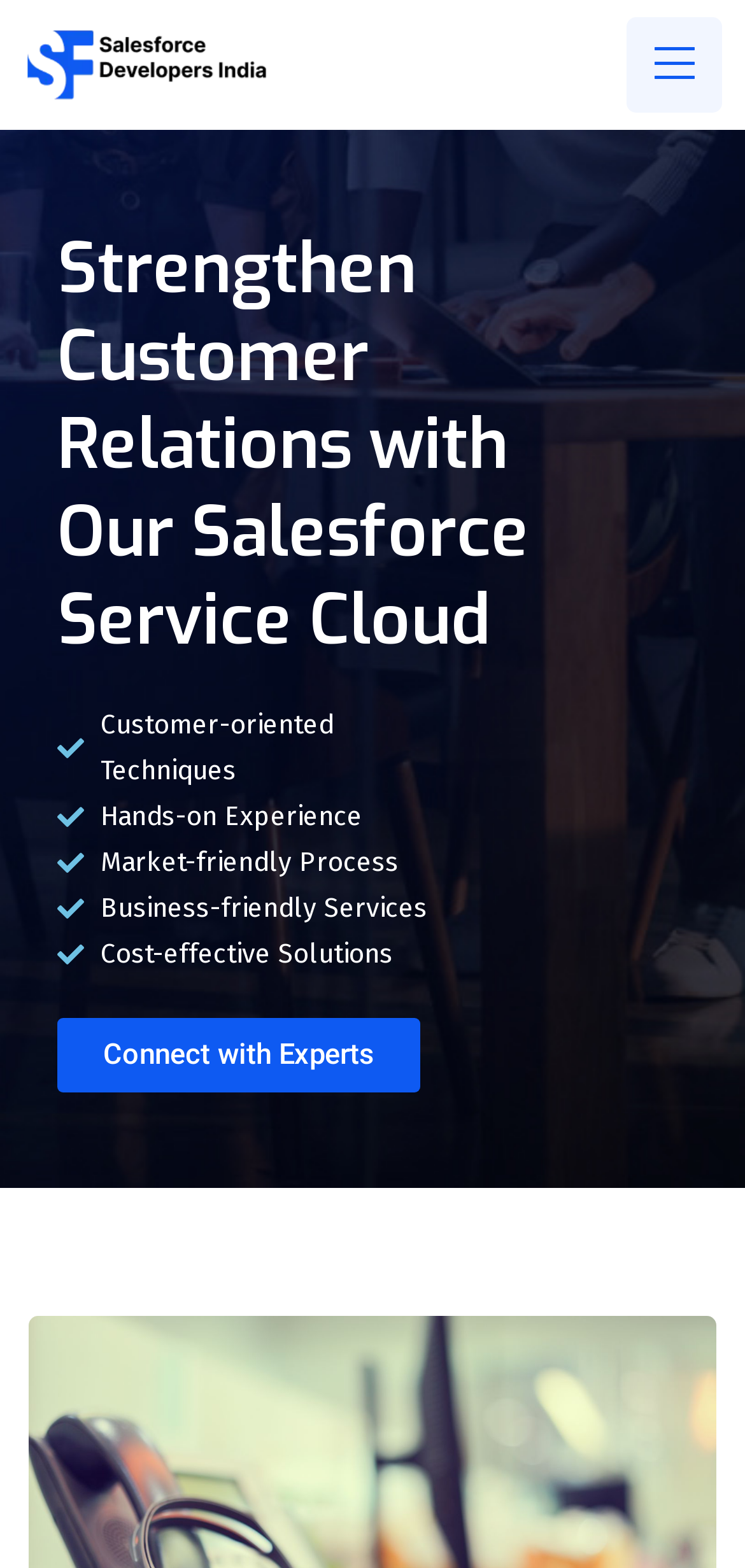Provide a brief response to the question below using a single word or phrase: 
How many customer-oriented techniques are listed?

5